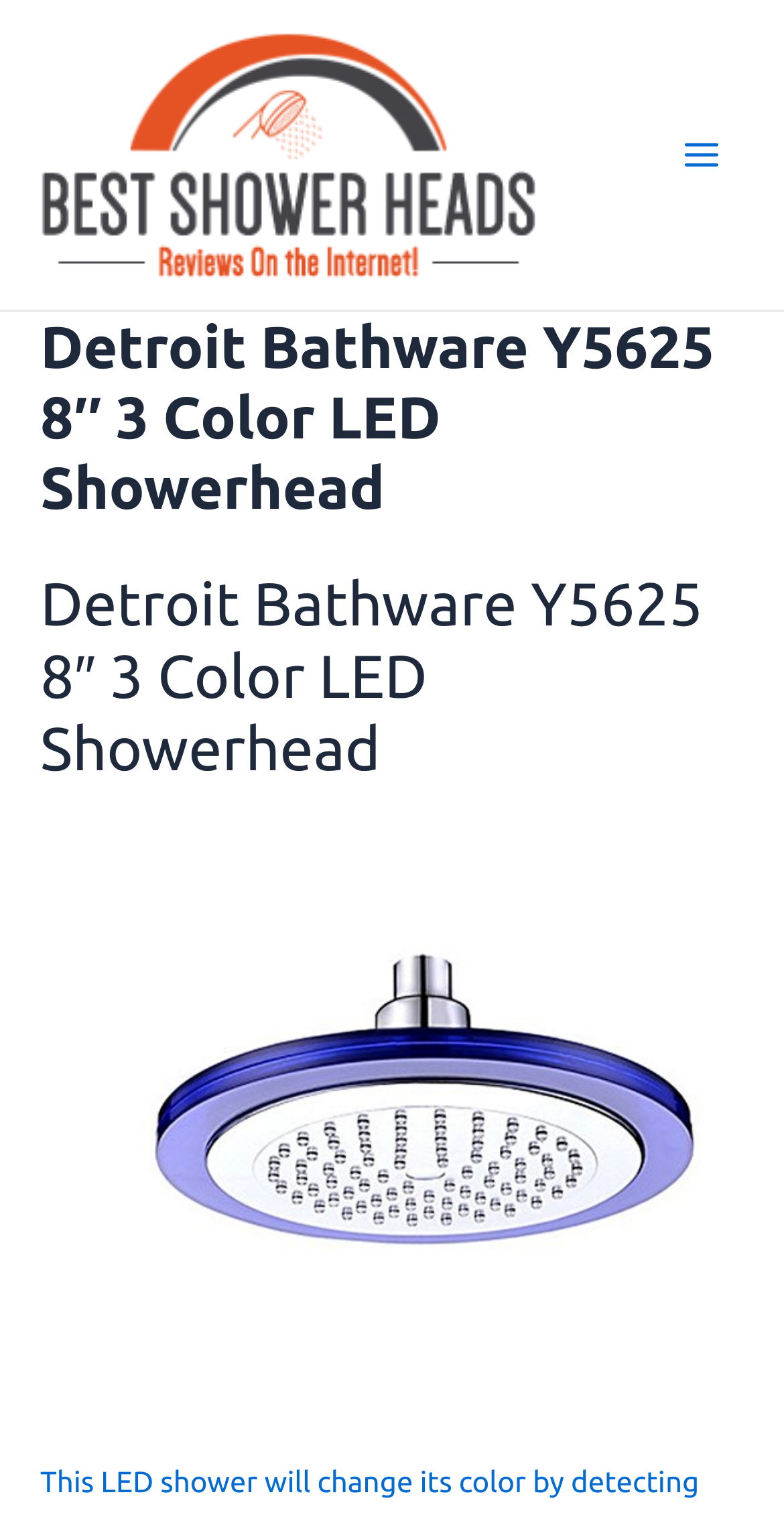Respond with a single word or phrase:
Is the shower arm included?

No